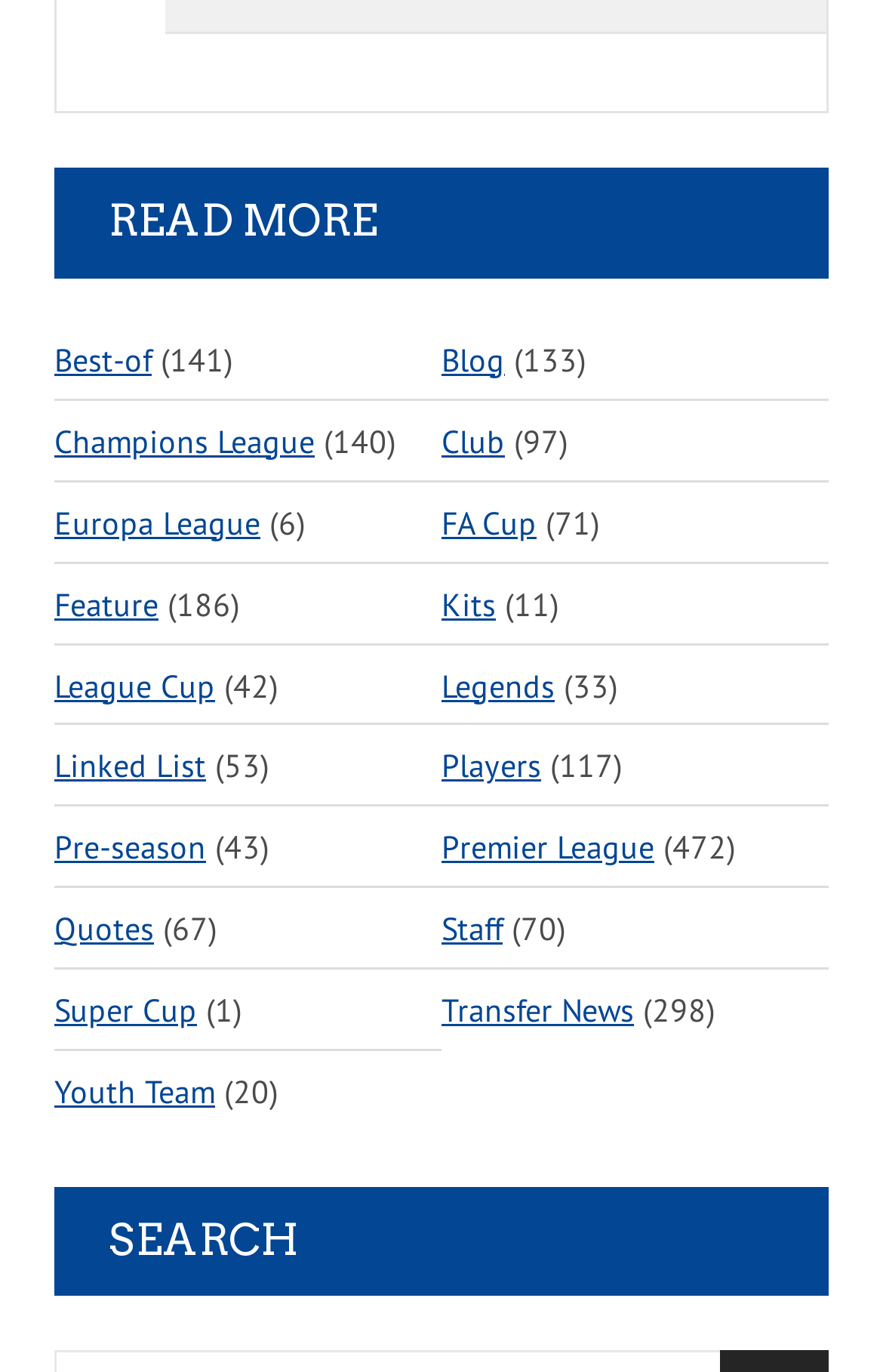Could you locate the bounding box coordinates for the section that should be clicked to accomplish this task: "View the Blog page".

[0.5, 0.232, 0.572, 0.292]